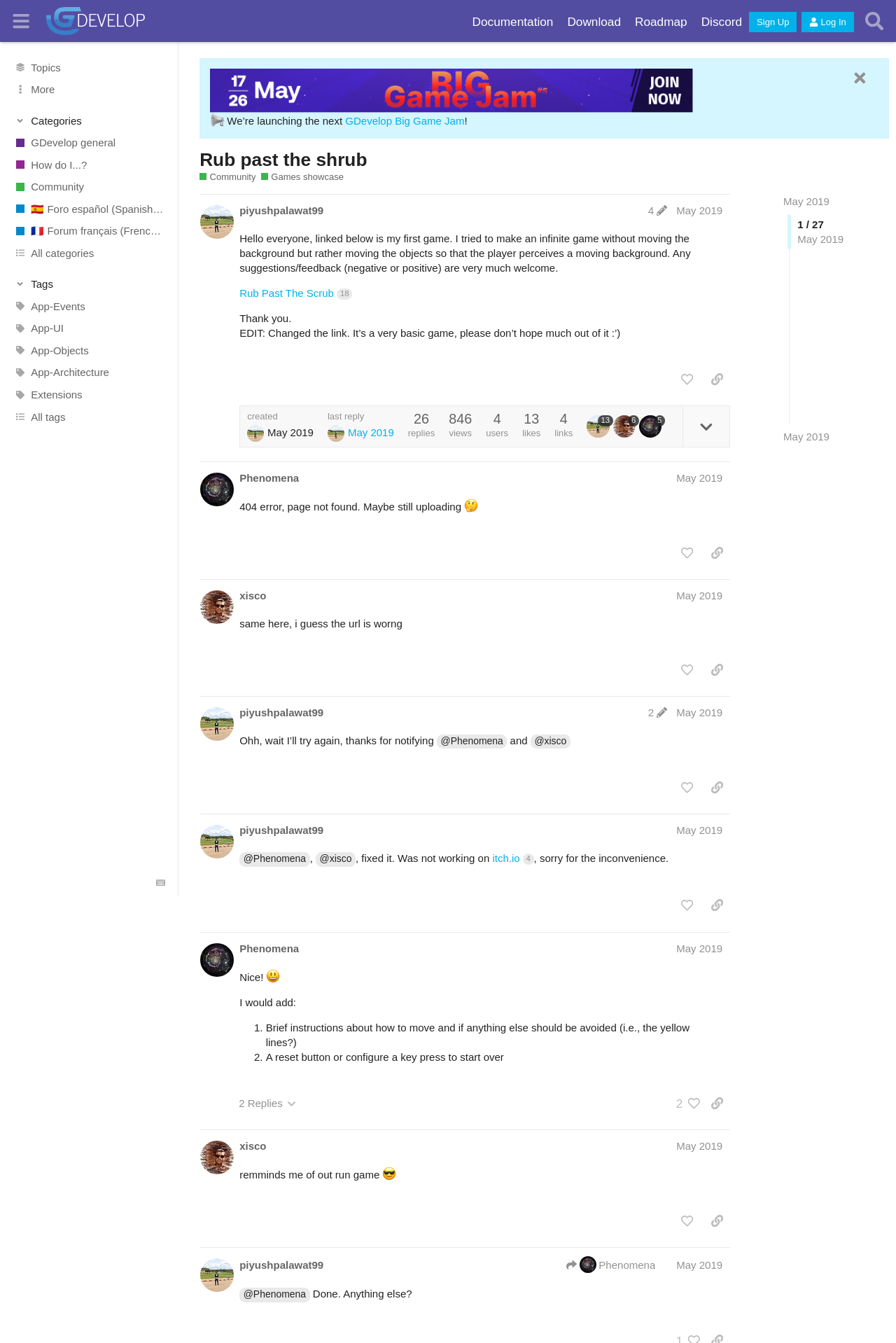Use the information in the screenshot to answer the question comprehensively: What is the purpose of the 'Games showcase' section?

The question can be answered by looking at the generic text 'Share your games made with GDevelop or GDevApp with the community' which is associated with the 'Games showcase' link, indicating the purpose of this section.